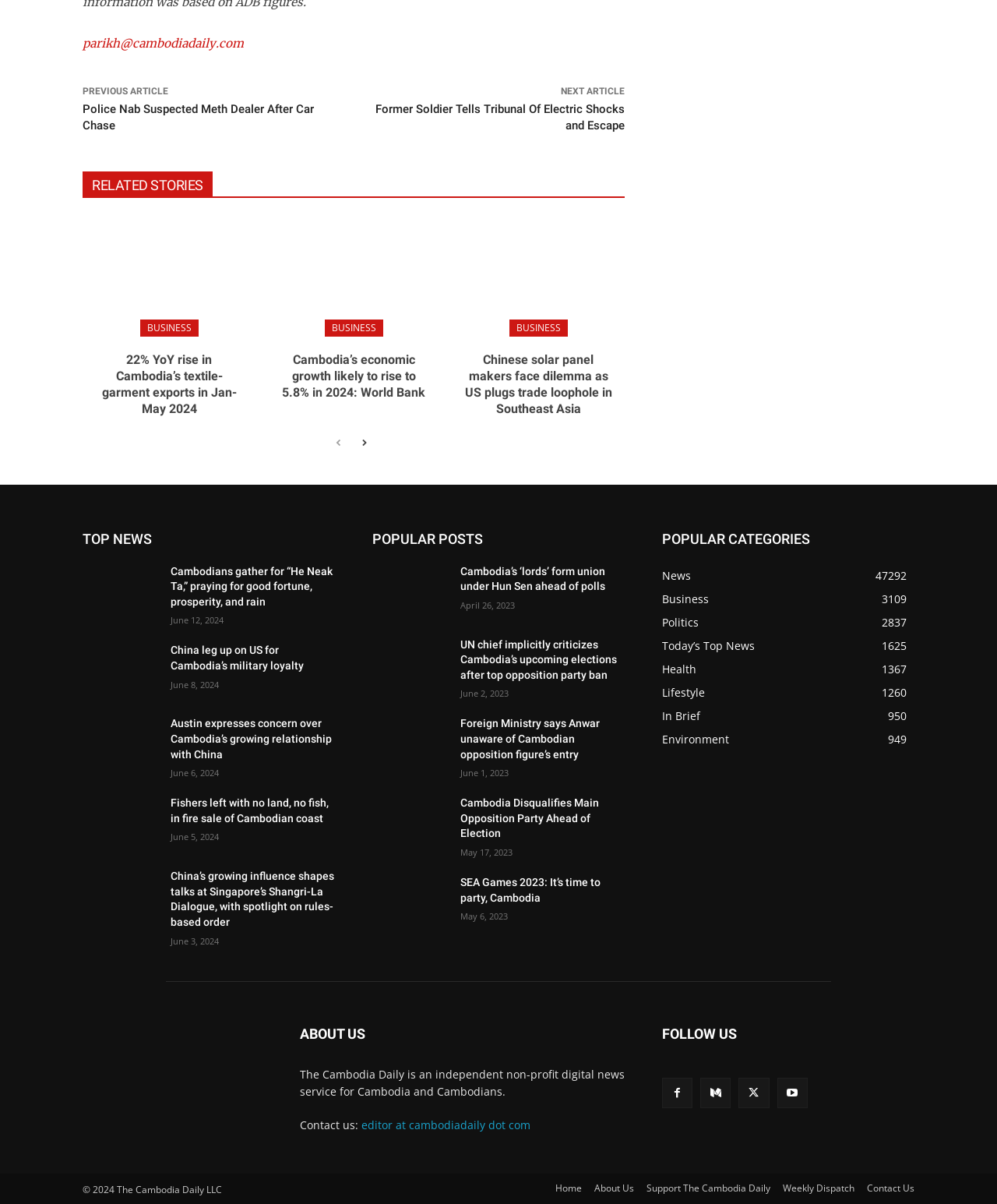Identify the bounding box for the UI element that is described as follows: "Today’s Top News1625".

[0.664, 0.53, 0.757, 0.542]